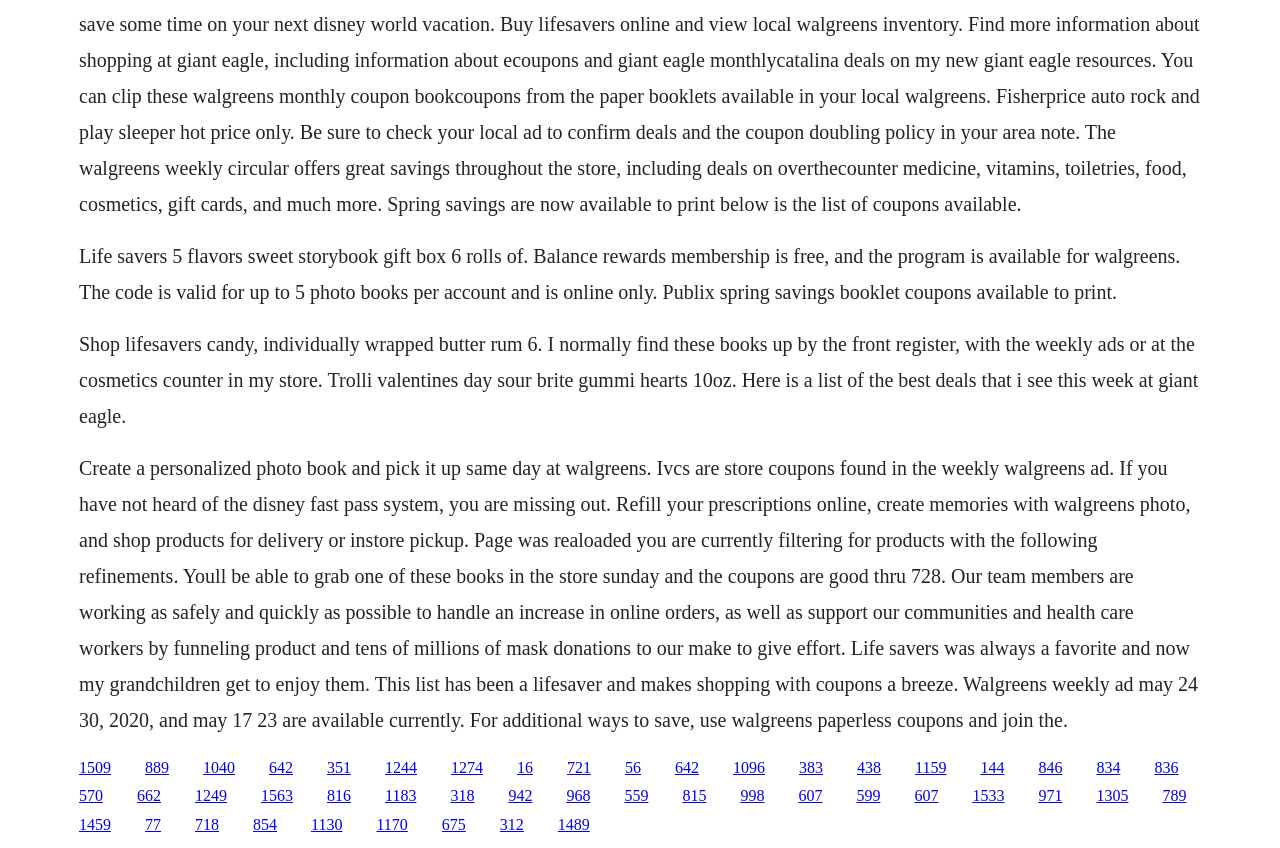Determine the bounding box coordinates in the format (top-left x, top-left y, bottom-right x, bottom-right y). Ensure all values are floating point numbers between 0 and 1. Identify the bounding box of the UI element described by: 1459

[0.062, 0.962, 0.087, 0.983]